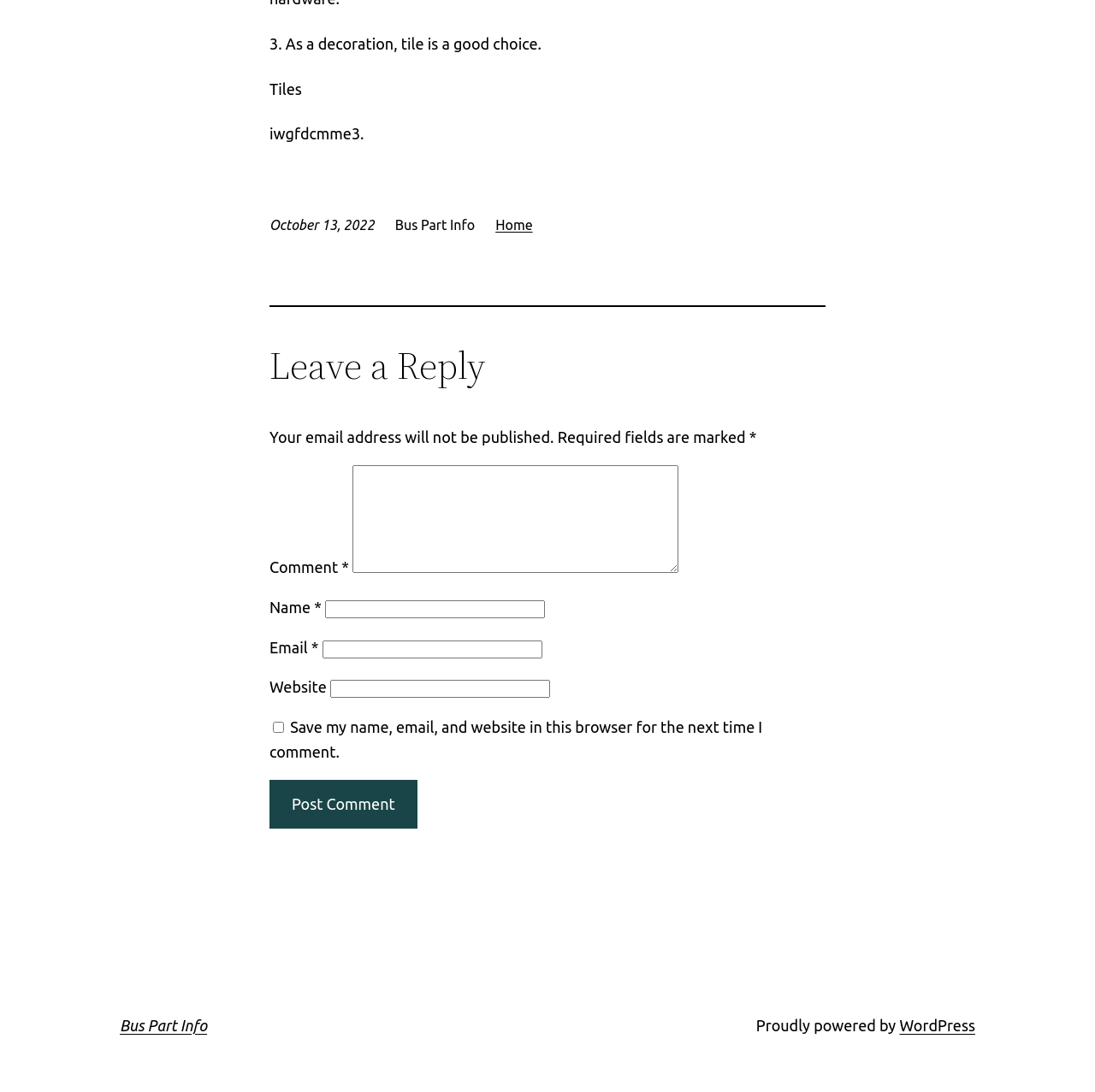Find the bounding box coordinates for the area that must be clicked to perform this action: "Click the 'Post Comment' button".

[0.246, 0.714, 0.381, 0.759]